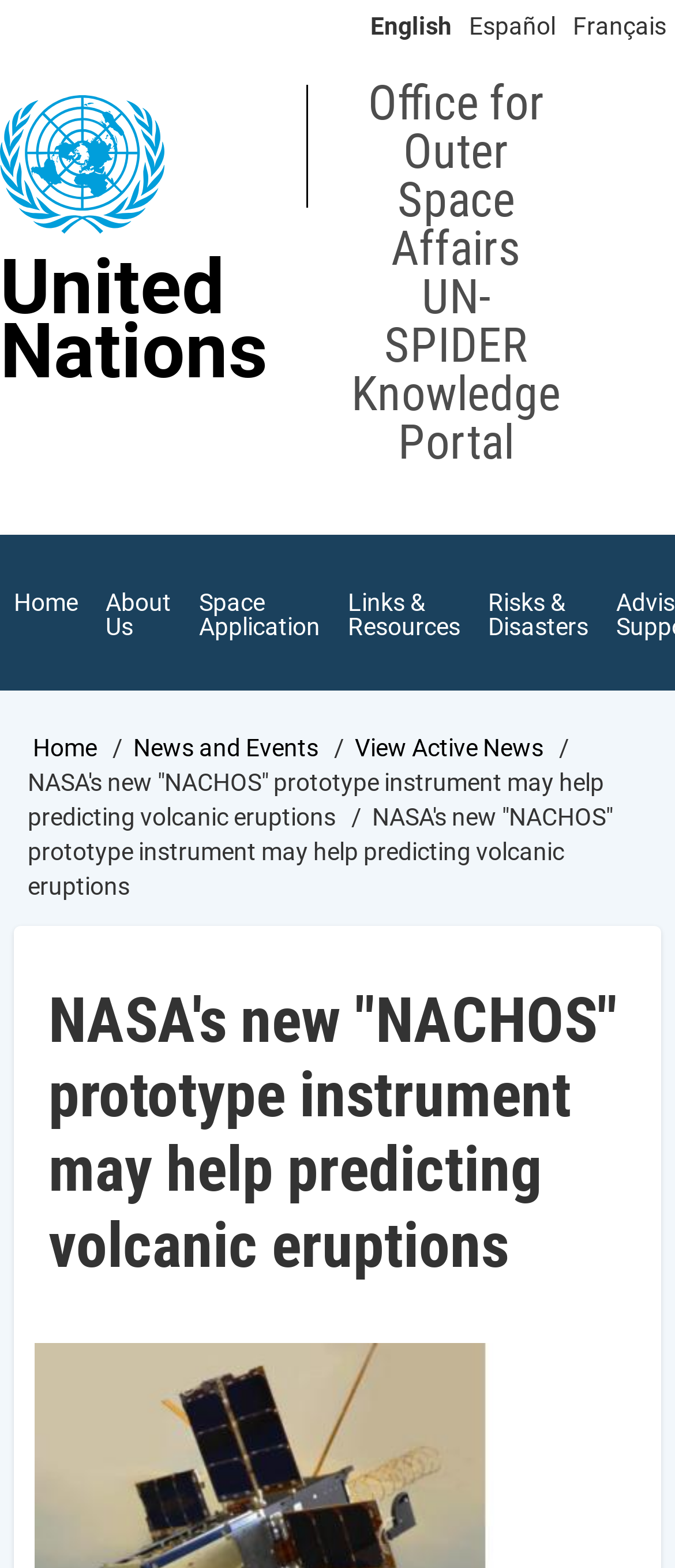For the given element description Links & Resources, determine the bounding box coordinates of the UI element. The coordinates should follow the format (top-left x, top-left y, bottom-right x, bottom-right y) and be within the range of 0 to 1.

[0.495, 0.359, 0.703, 0.425]